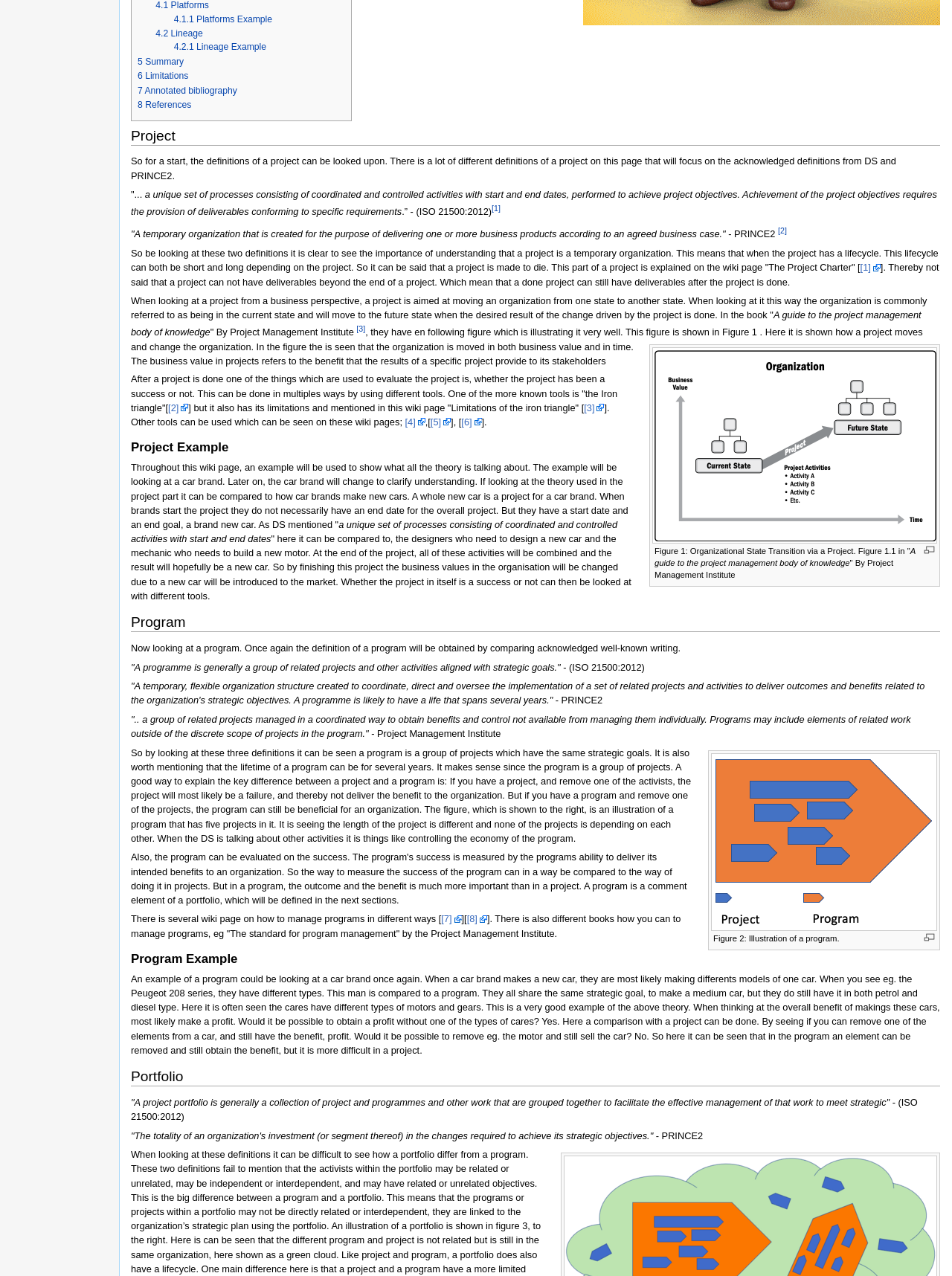Using the element description provided, determine the bounding box coordinates in the format (top-left x, top-left y, bottom-right x, bottom-right y). Ensure that all values are floating point numbers between 0 and 1. Element description: 4.2.1 Lineage Example

[0.183, 0.033, 0.28, 0.041]